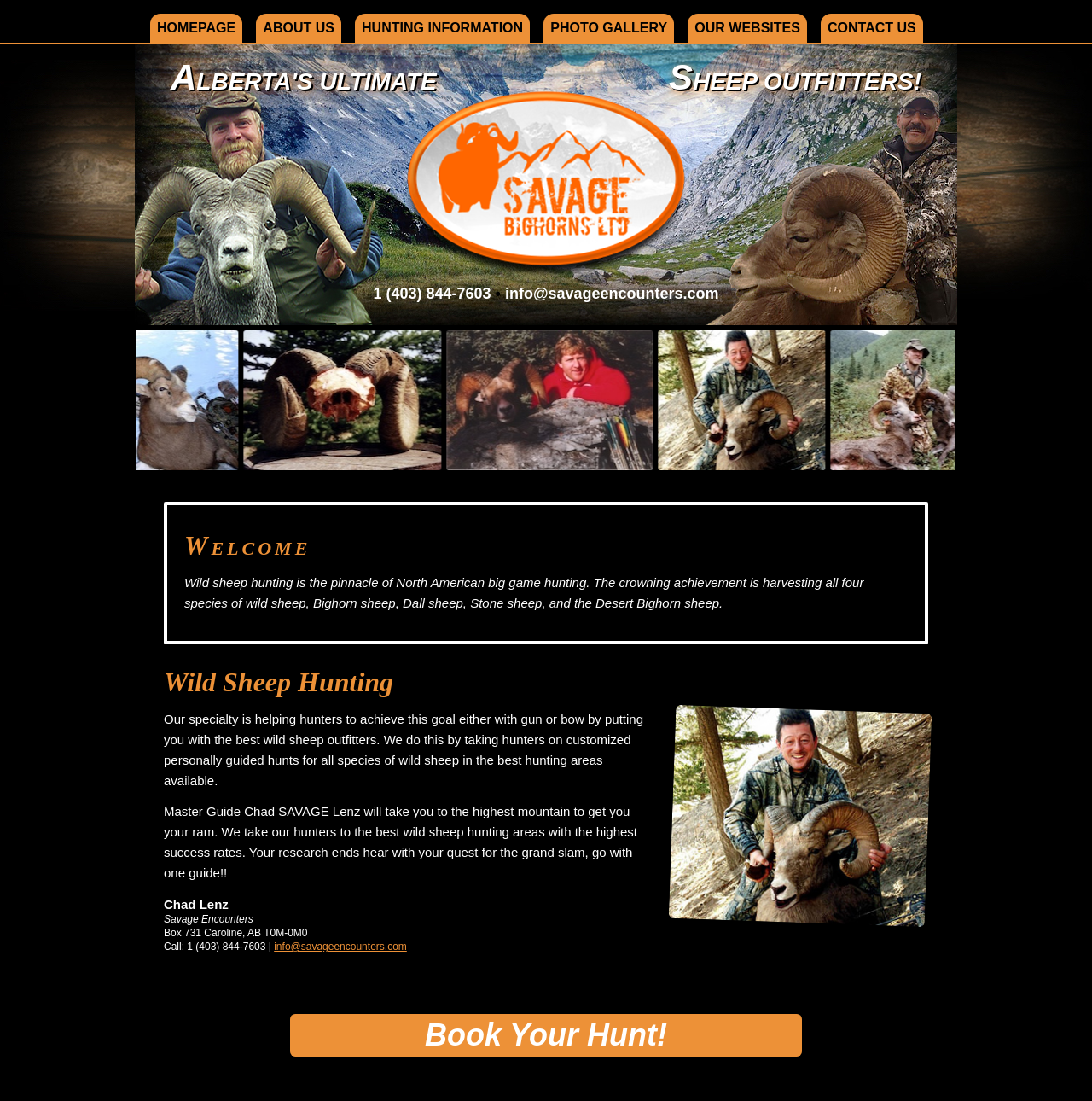Using the information in the image, give a detailed answer to the following question: What is the name of the Master Guide?

The name of the Master Guide is mentioned in the text 'Master Guide Chad SAVAGE Lenz will take you to the highest mountain to get you your ram.'